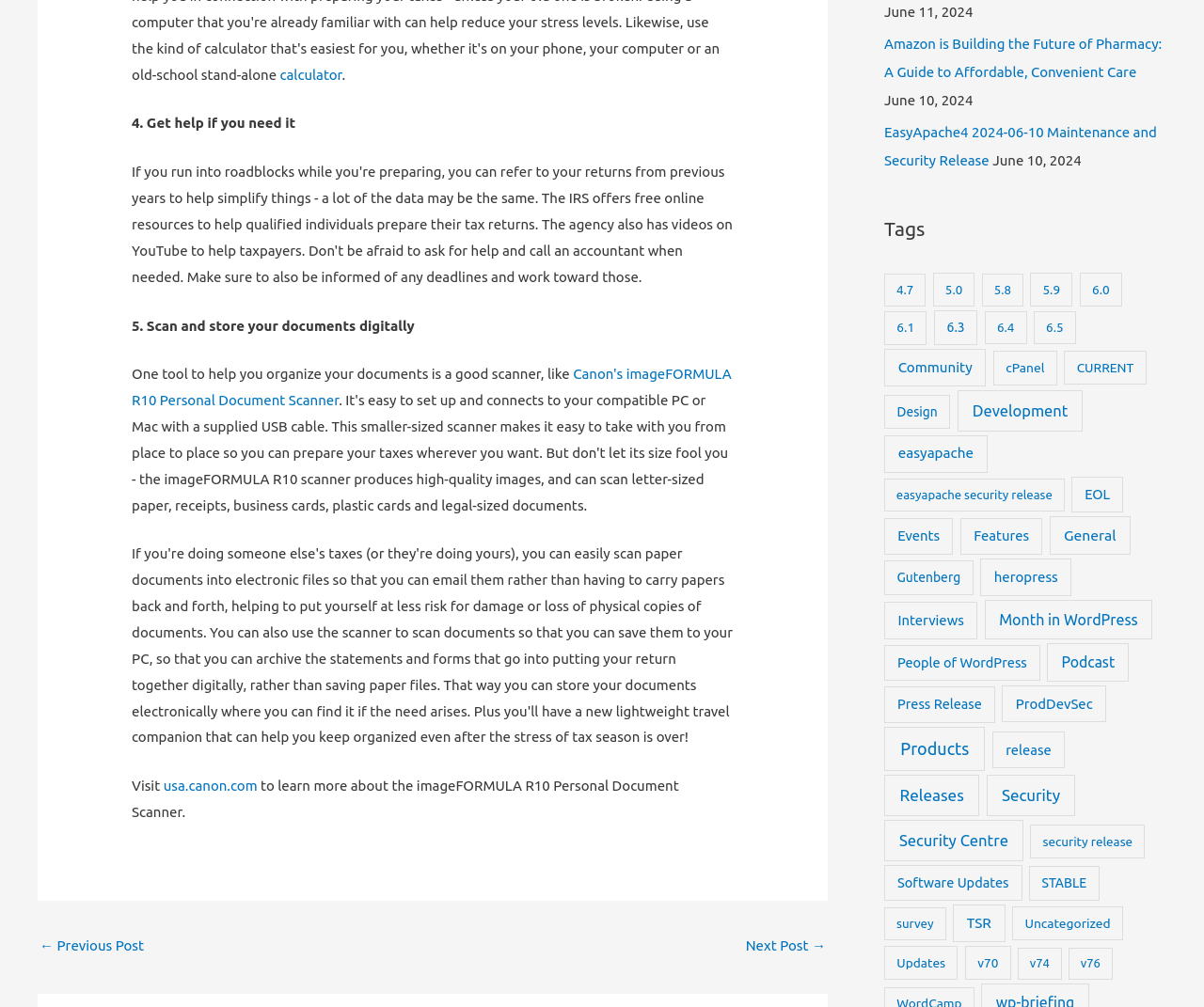Refer to the screenshot and answer the following question in detail:
What is the title of the post?

I found the title of the post by looking at the link element with the text 'Amazon is Building the Future of Pharmacy: A Guide to Affordable, Convenient Care' which is located at the top of the webpage.